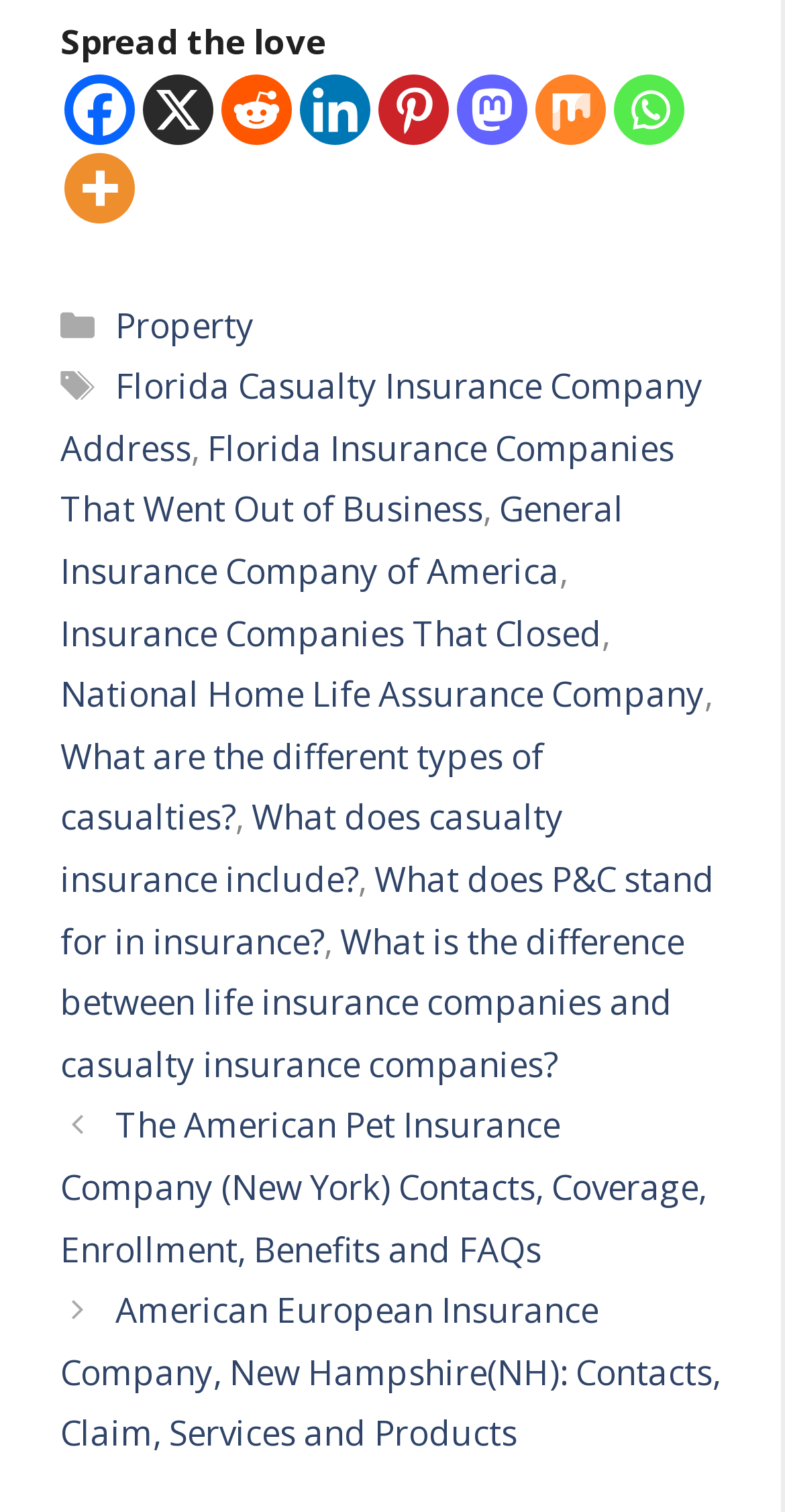Please locate the bounding box coordinates of the element's region that needs to be clicked to follow the instruction: "Learn about What are the different types of casualties?". The bounding box coordinates should be provided as four float numbers between 0 and 1, i.e., [left, top, right, bottom].

[0.077, 0.484, 0.692, 0.556]